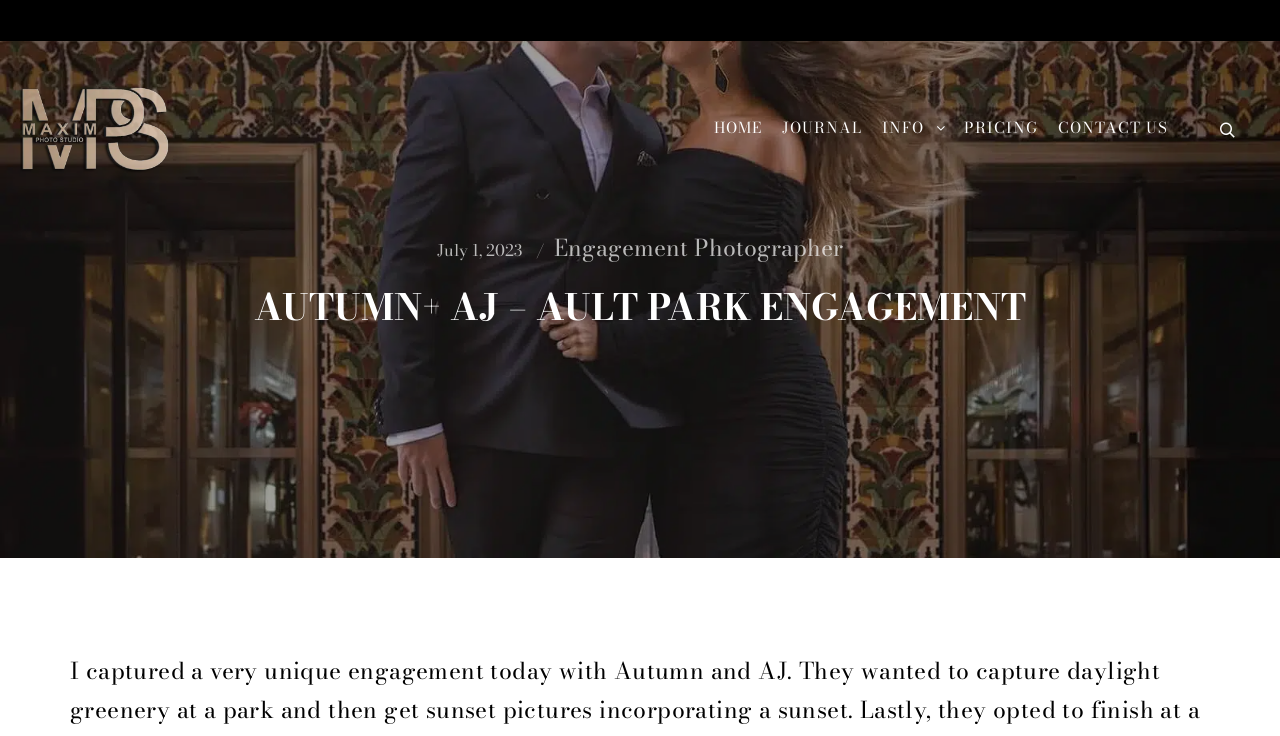Use the information in the screenshot to answer the question comprehensively: How many categories are there?

I found the heading 'CATEGORIES' but there are no sub-categories listed, so I assume there is only one category.